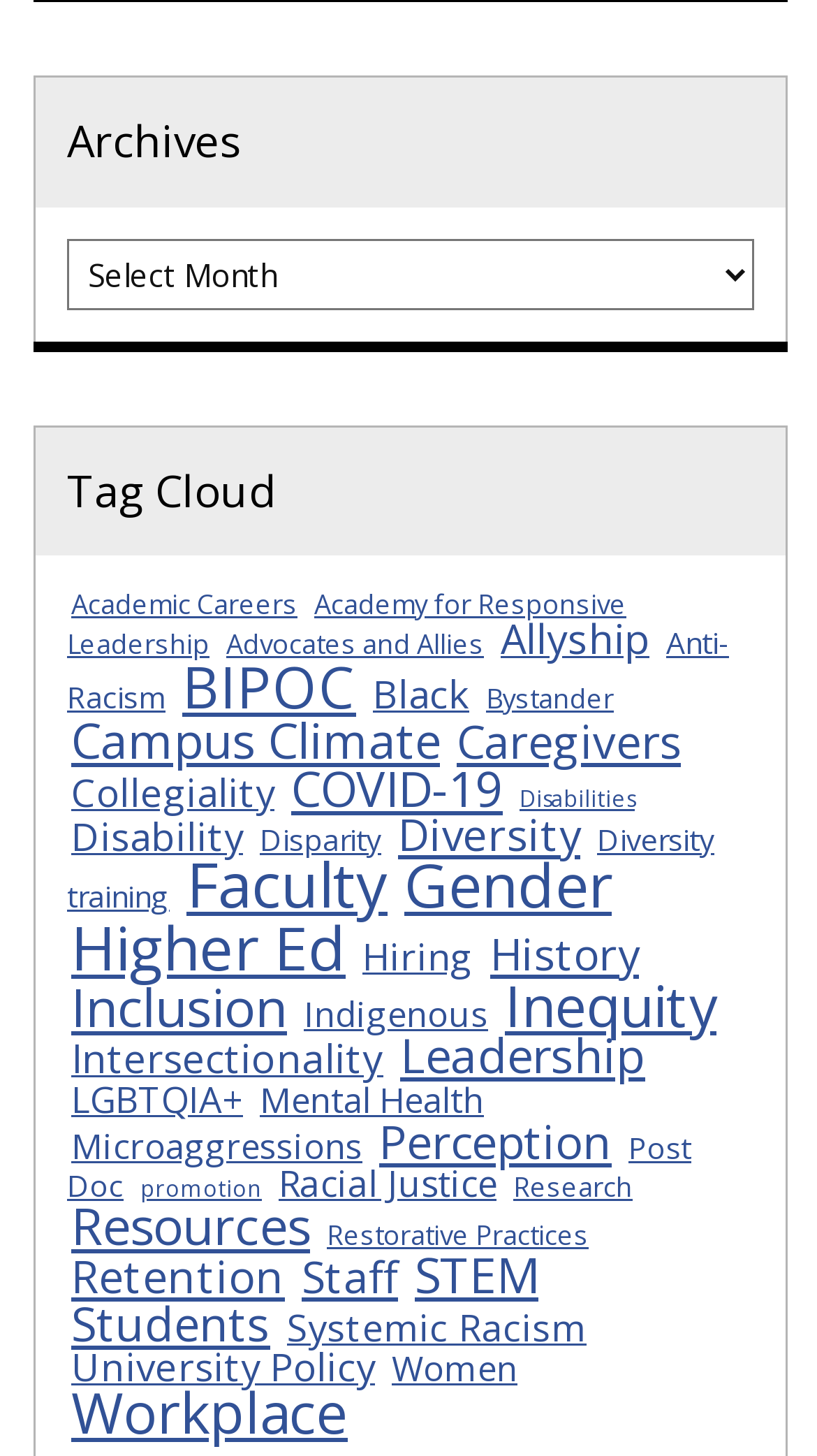Locate the bounding box coordinates of the clickable part needed for the task: "Browse 'Resources' section".

[0.082, 0.818, 0.385, 0.865]